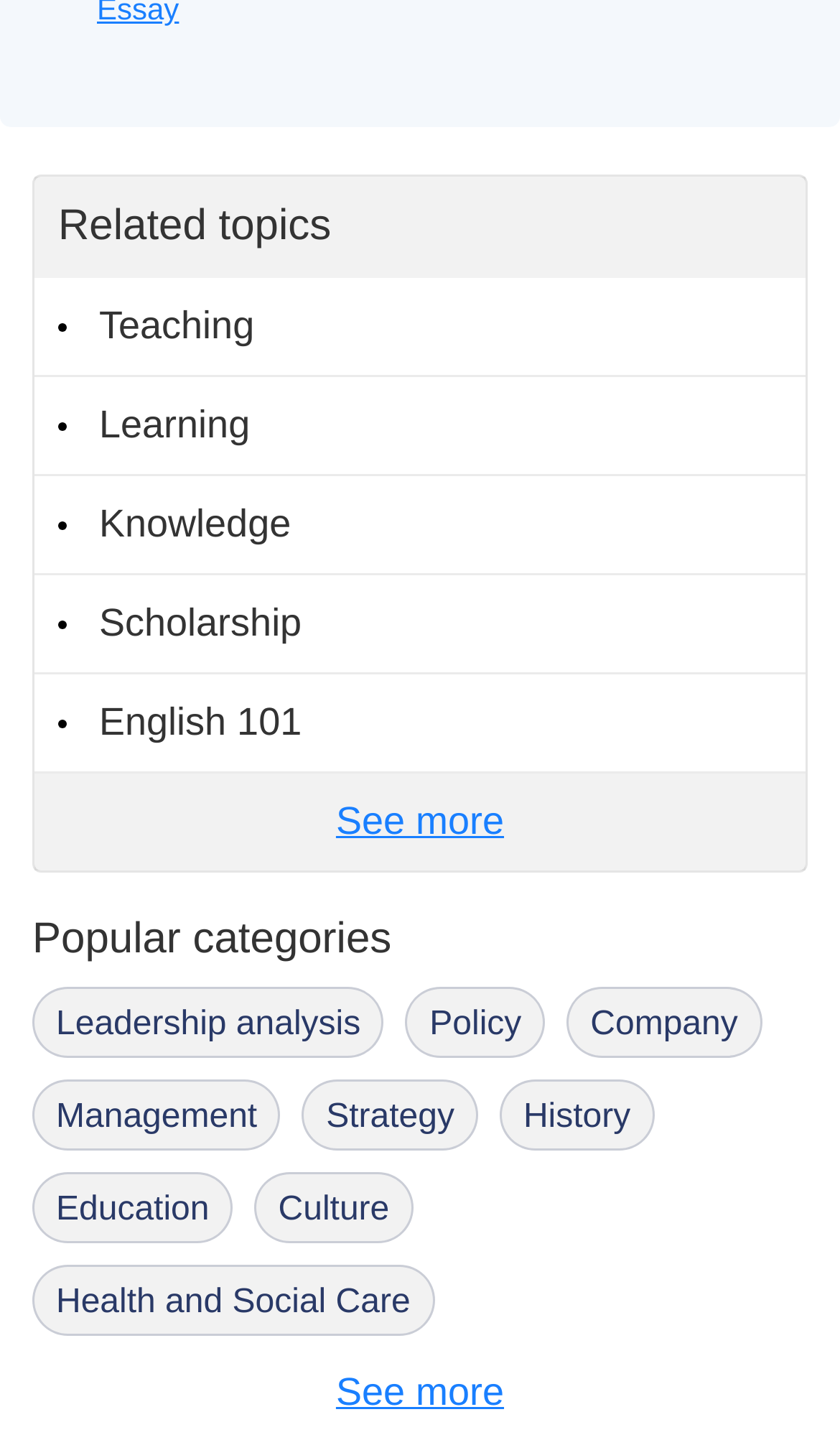Provide the bounding box for the UI element matching this description: "See more".

[0.038, 0.943, 0.962, 0.989]